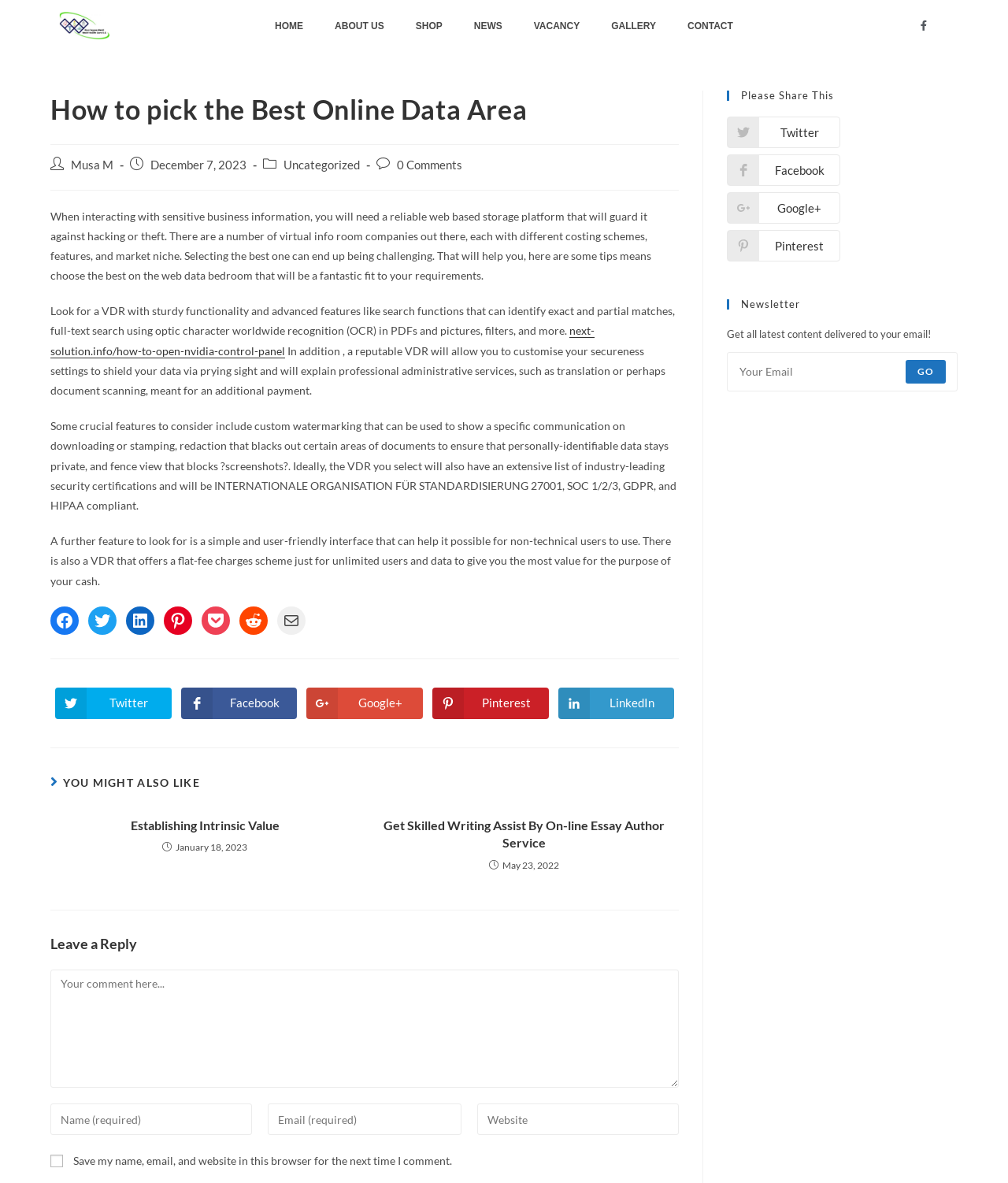What is the function of the 'Share on Facebook' button?
Refer to the image and provide a one-word or short phrase answer.

To share content on Facebook